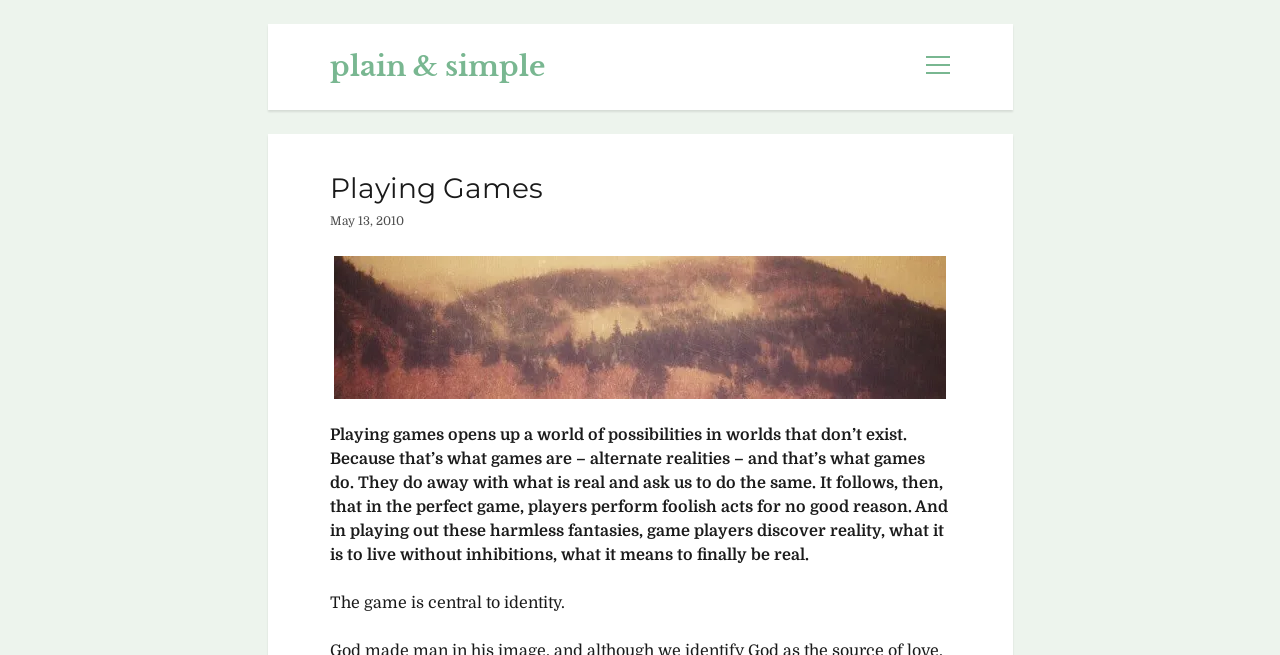Find the bounding box coordinates for the HTML element specified by: "title="email"".

[0.484, 0.55, 0.516, 0.614]